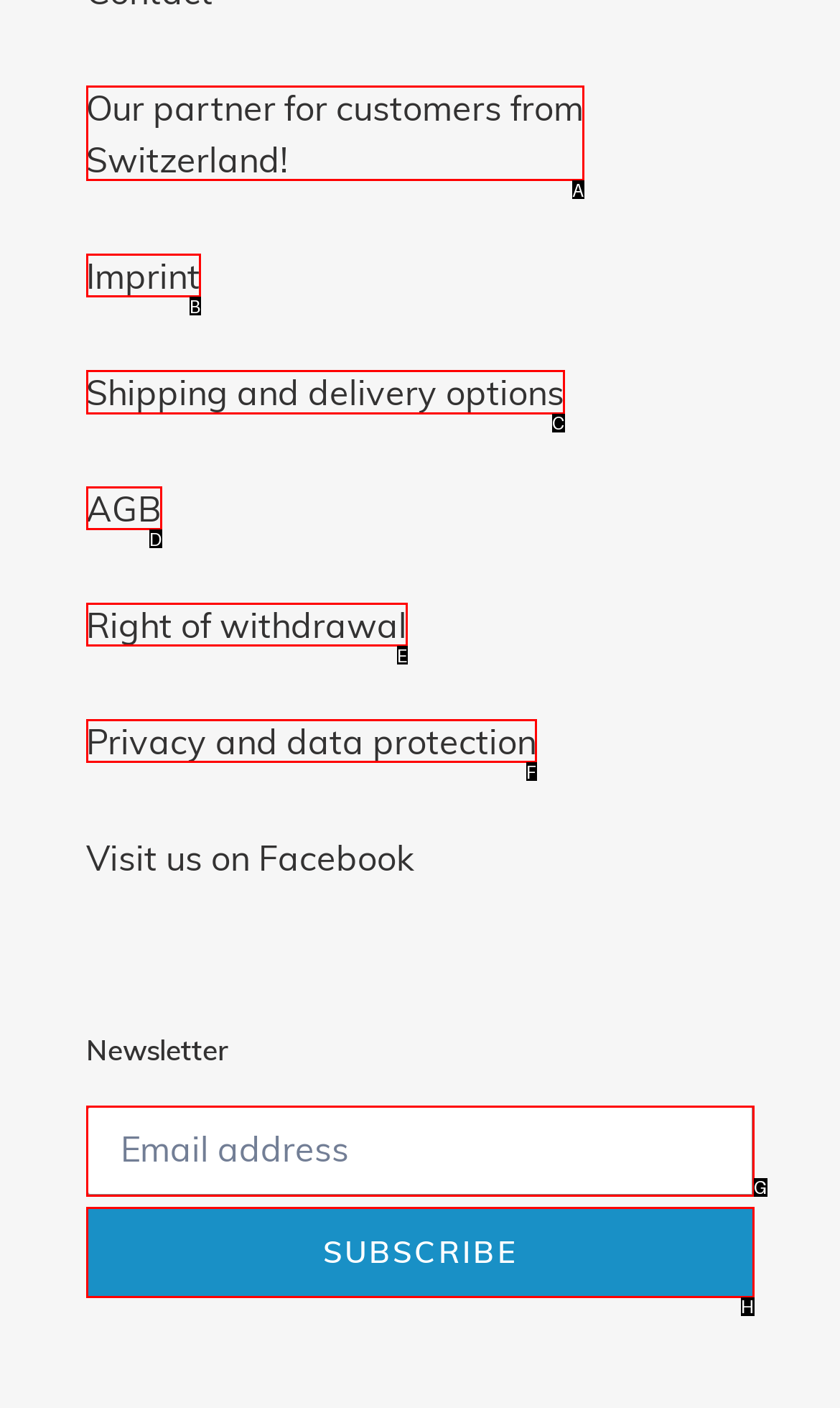Determine the letter of the element I should select to fulfill the following instruction: search for something. Just provide the letter.

None